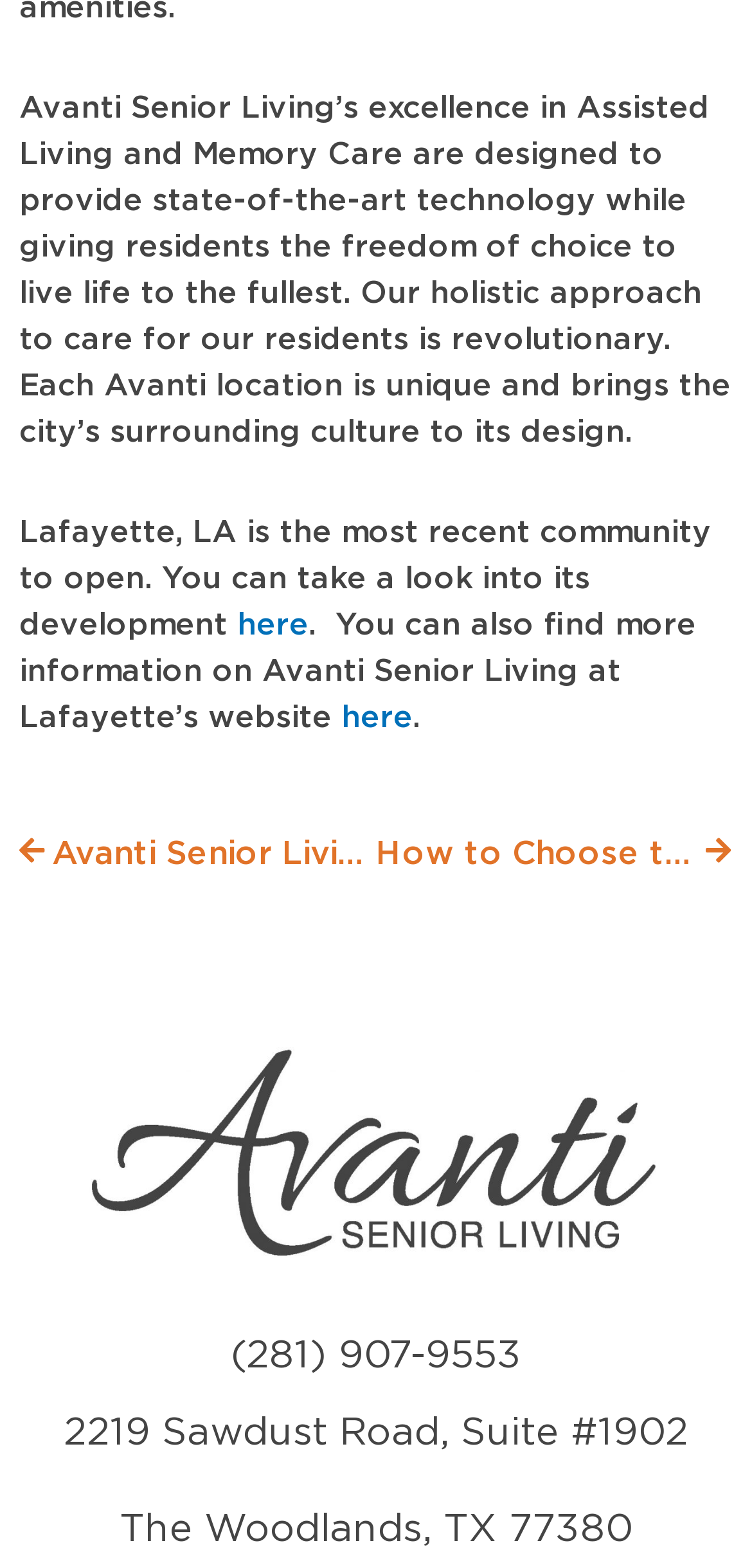Please determine the bounding box coordinates for the element with the description: "(281) 907-9553".

[0.306, 0.852, 0.694, 0.877]